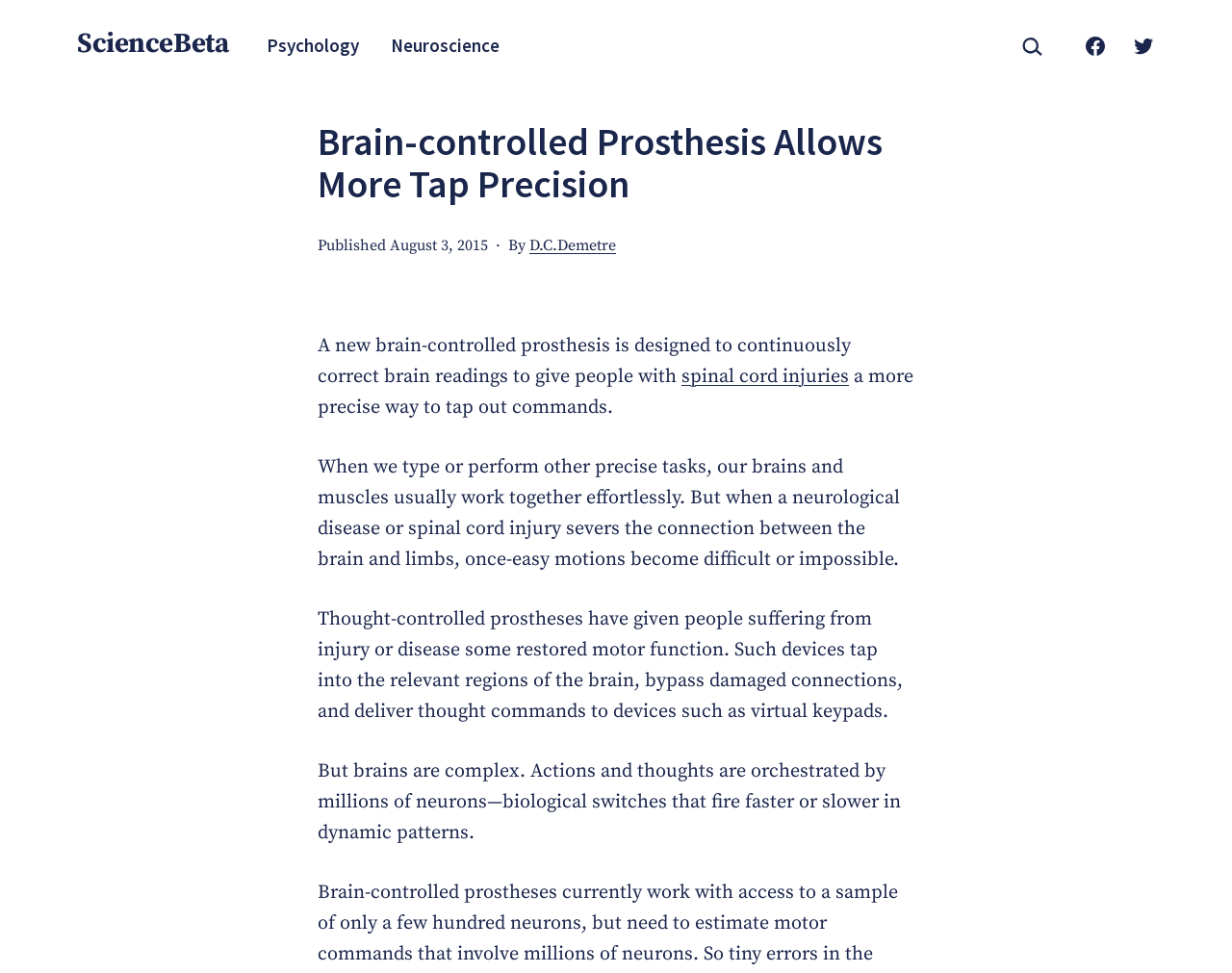Identify the bounding box coordinates necessary to click and complete the given instruction: "Read the article by D.C.Demetre".

[0.43, 0.243, 0.5, 0.262]